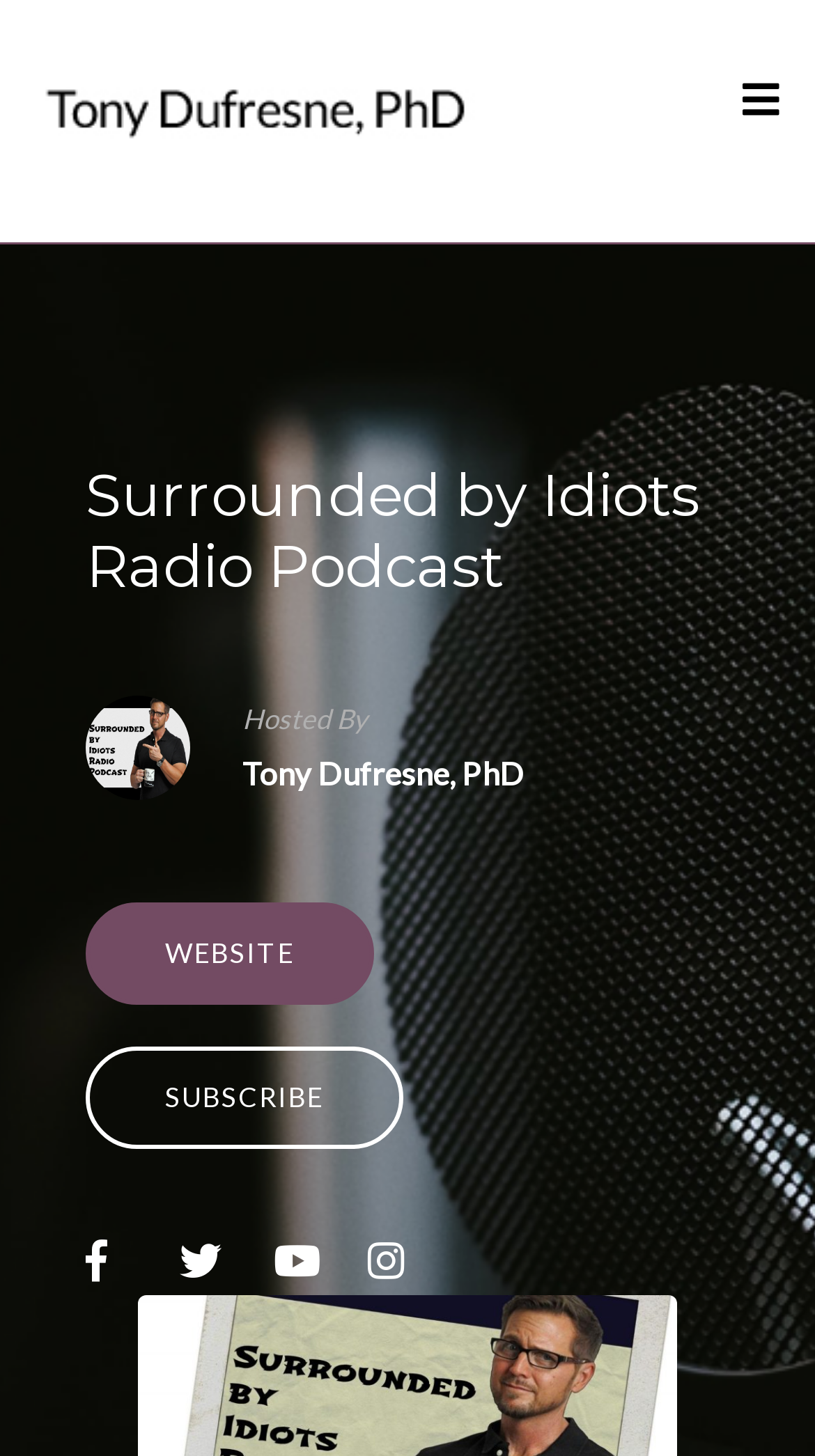What is the name of the podcast?
Could you please answer the question thoroughly and with as much detail as possible?

The name of the podcast can be found in the heading element at the top of the webpage, which is 'SBI Radio Podcast'.